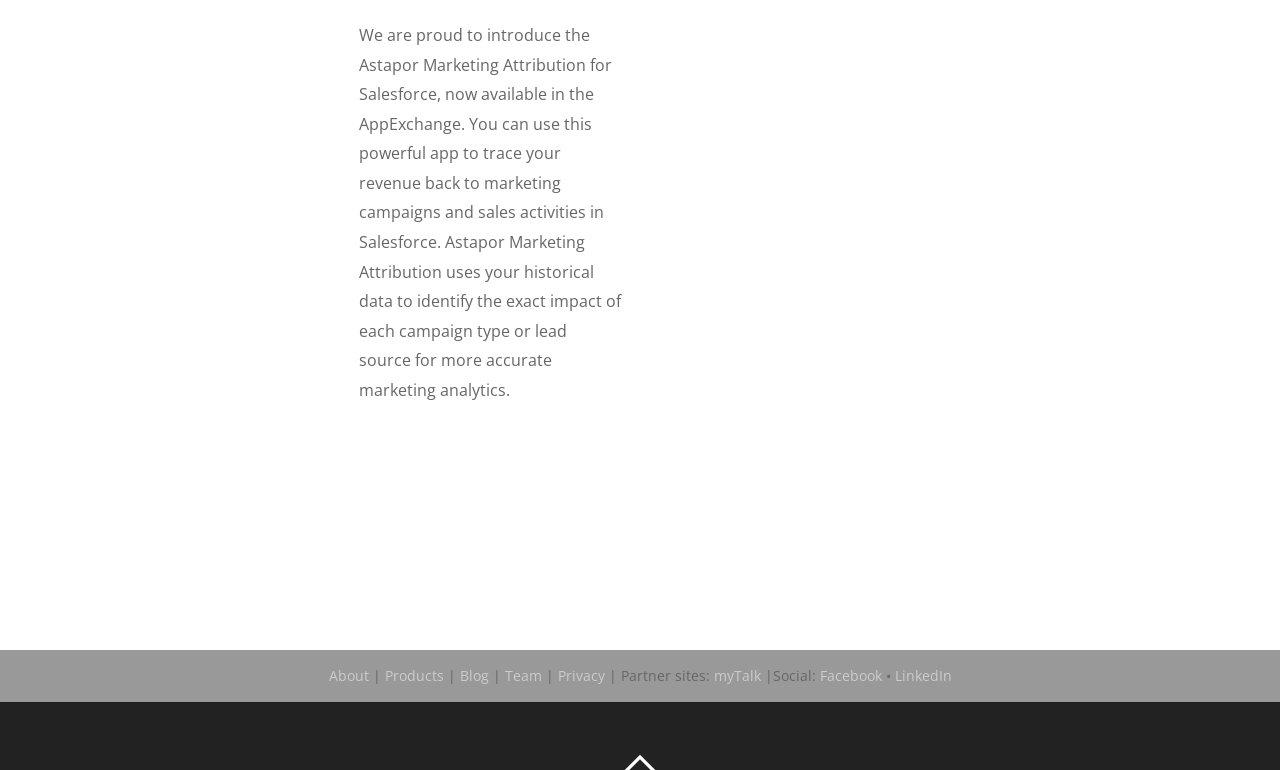Highlight the bounding box coordinates of the element you need to click to perform the following instruction: "Read the blog."

[0.359, 0.864, 0.382, 0.889]